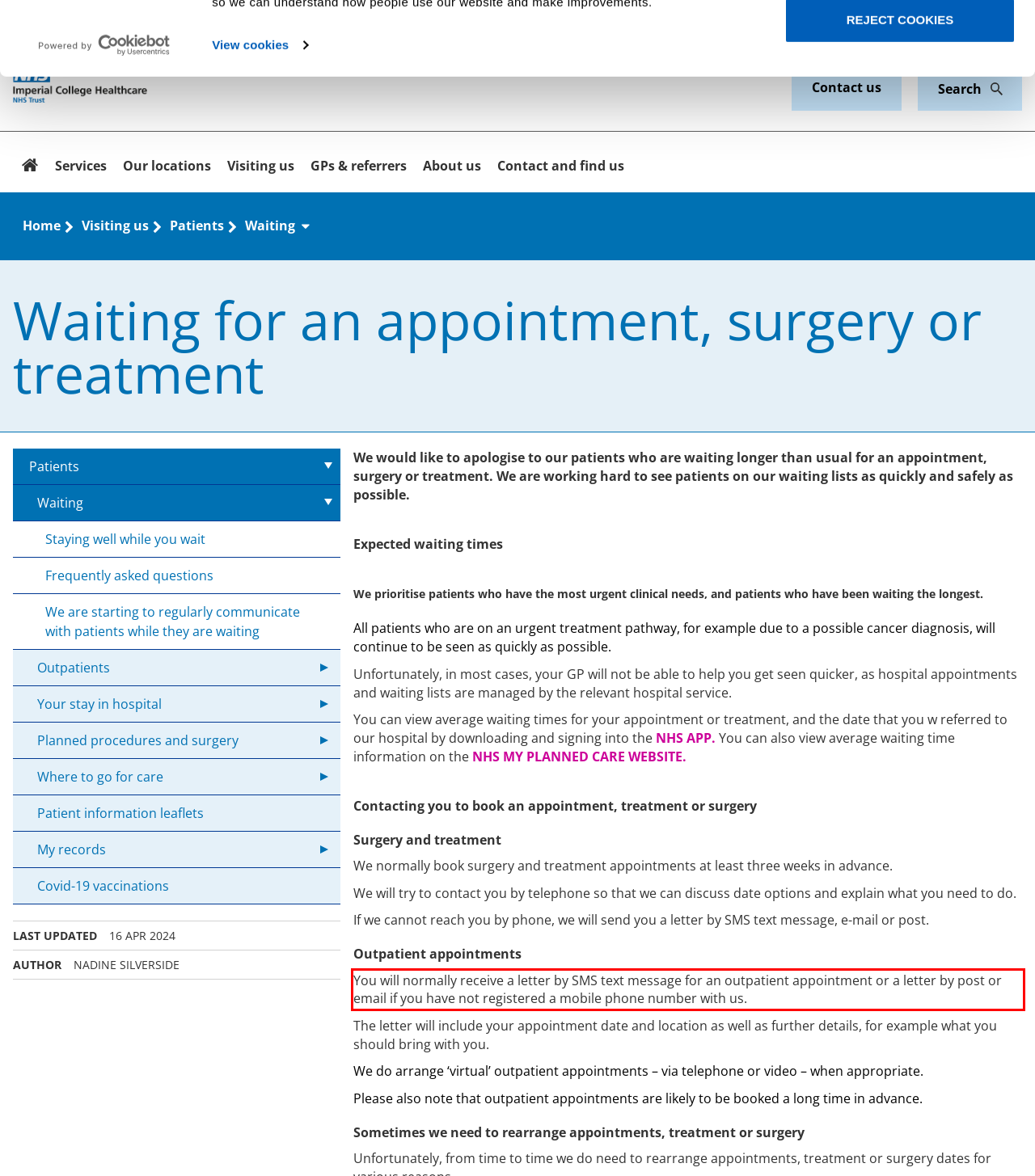You have a screenshot with a red rectangle around a UI element. Recognize and extract the text within this red bounding box using OCR.

You will normally receive a letter by SMS text message for an outpatient appointment or a letter by post or email if you have not registered a mobile phone number with us.